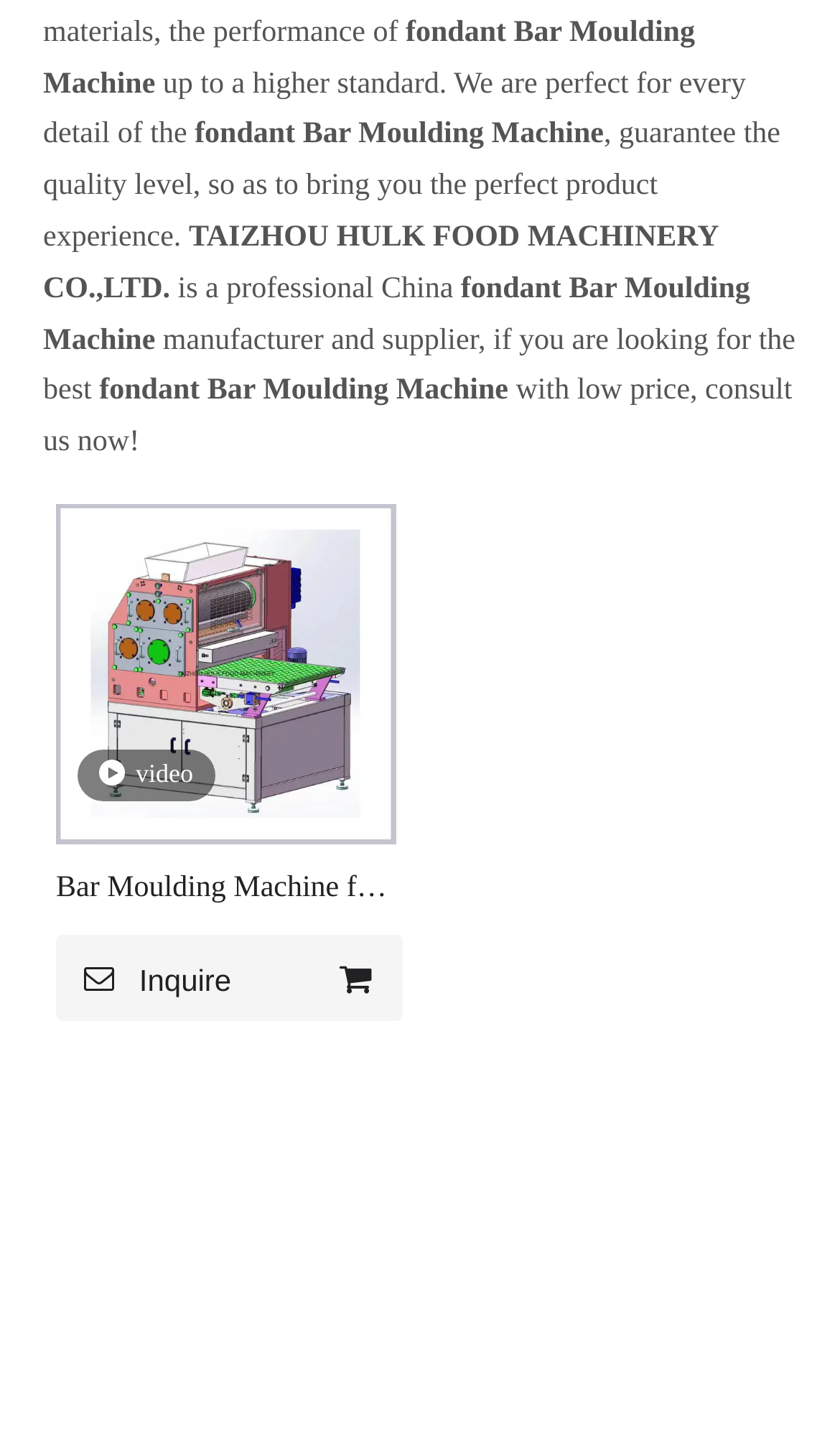Extract the bounding box coordinates for the UI element described by the text: "Inquire". The coordinates should be in the form of [left, top, right, bottom] with values between 0 and 1.

[0.067, 0.654, 0.477, 0.714]